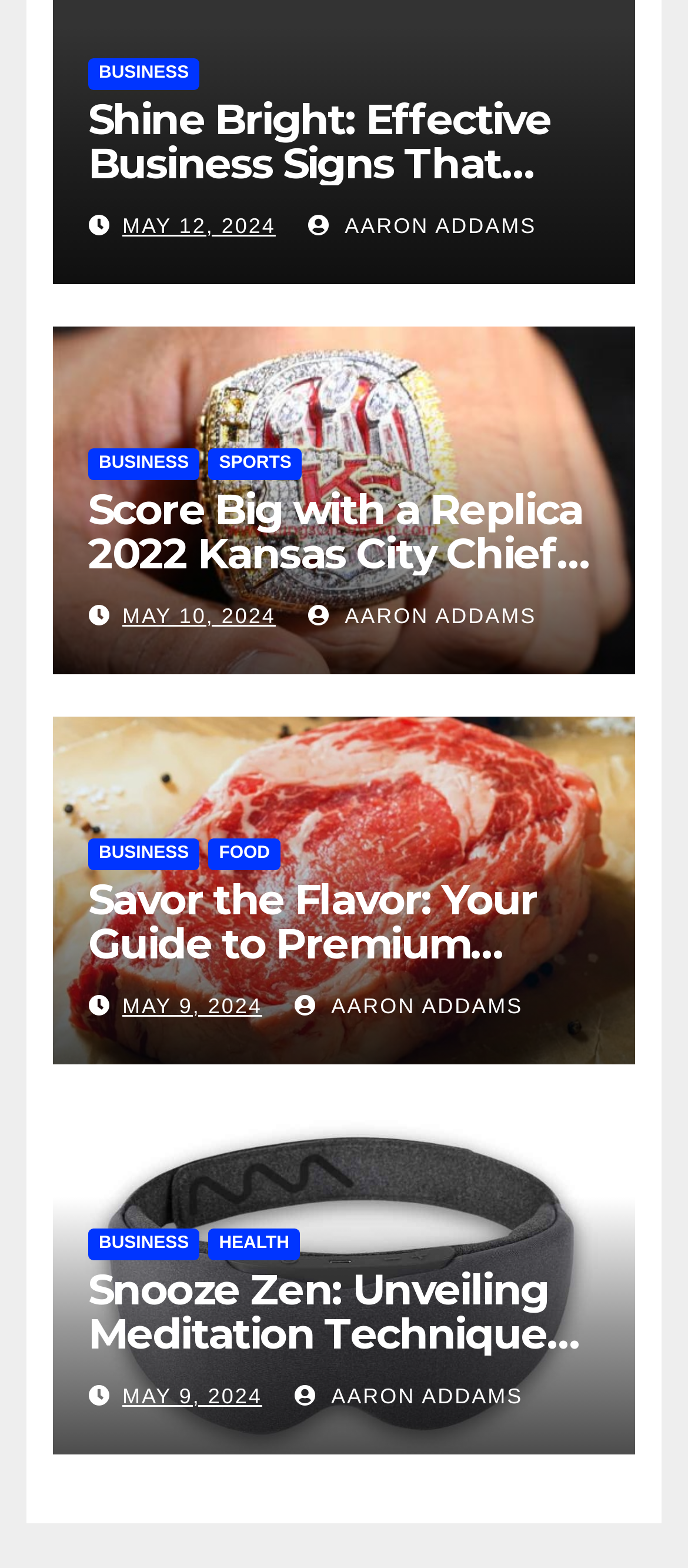Identify the bounding box of the HTML element described as: "Aaron Addams".

[0.448, 0.136, 0.78, 0.152]